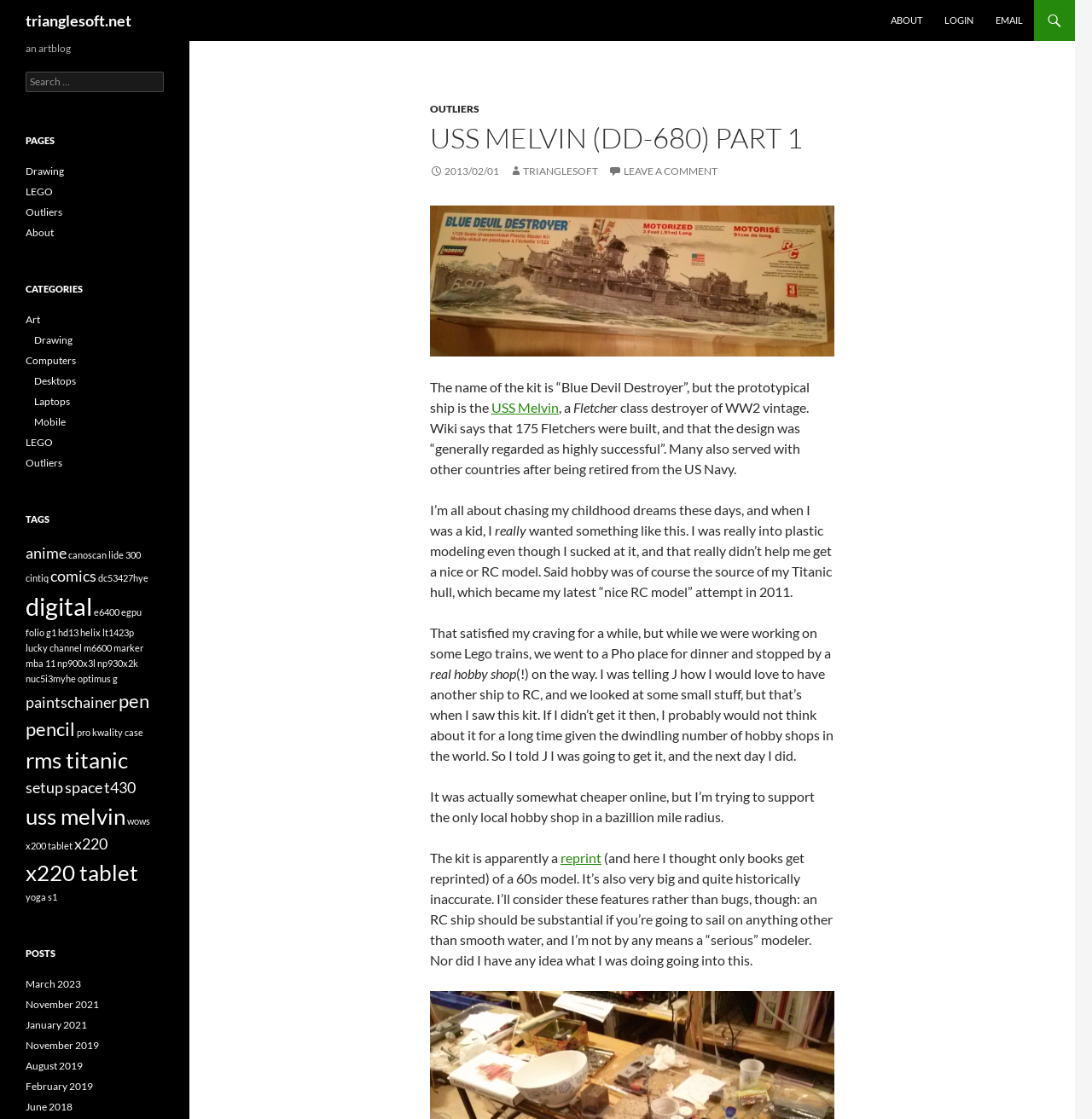What is the author's childhood hobby mentioned in the article?
Refer to the image and provide a one-word or short phrase answer.

plastic modeling